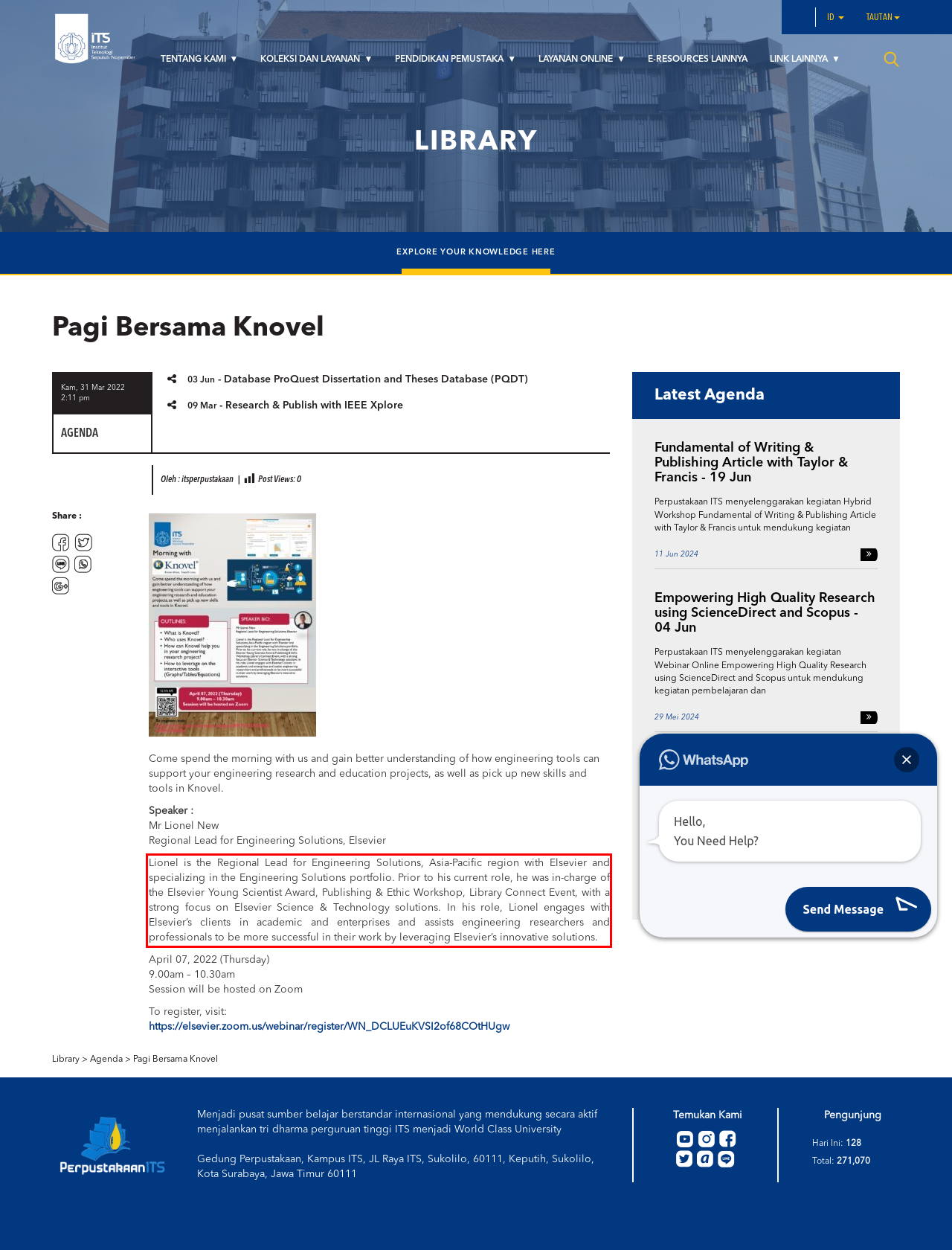You are provided with a screenshot of a webpage that includes a UI element enclosed in a red rectangle. Extract the text content inside this red rectangle.

Lionel is the Regional Lead for Engineering Solutions, Asia-Pacific region with Elsevier and specializing in the Engineering Solutions portfolio. Prior to his current role, he was in-charge of the Elsevier Young Scientist Award, Publishing & Ethic Workshop, Library Connect Event, with a strong focus on Elsevier Science & Technology solutions. In his role, Lionel engages with Elsevier’s clients in academic and enterprises and assists engineering researchers and professionals to be more successful in their work by leveraging Elsevier’s innovative solutions.